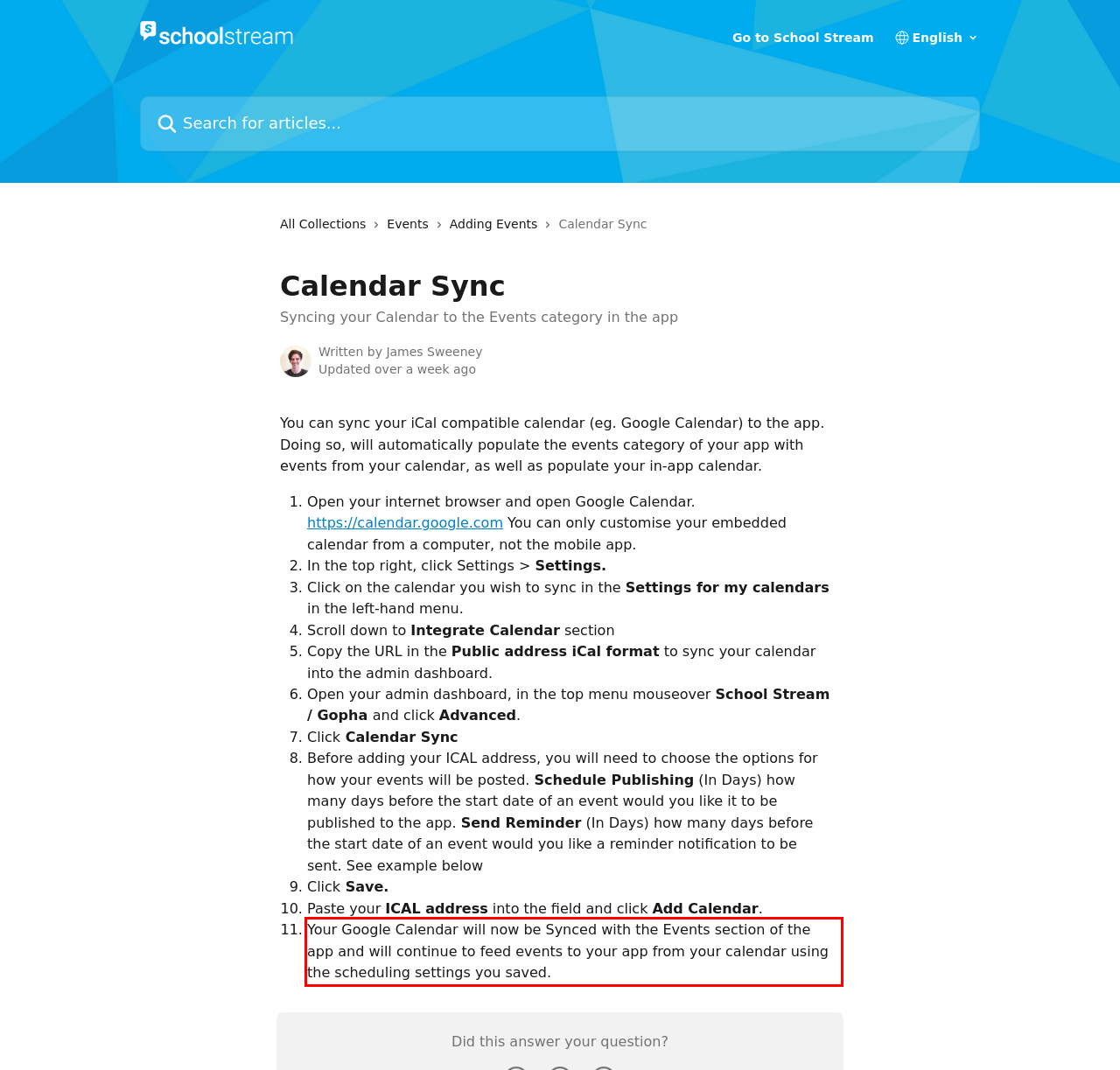You are presented with a screenshot containing a red rectangle. Extract the text found inside this red bounding box.

Your Google Calendar will now be Synced with the Events section of the app and will continue to feed events to your app from your calendar using the scheduling settings you saved.